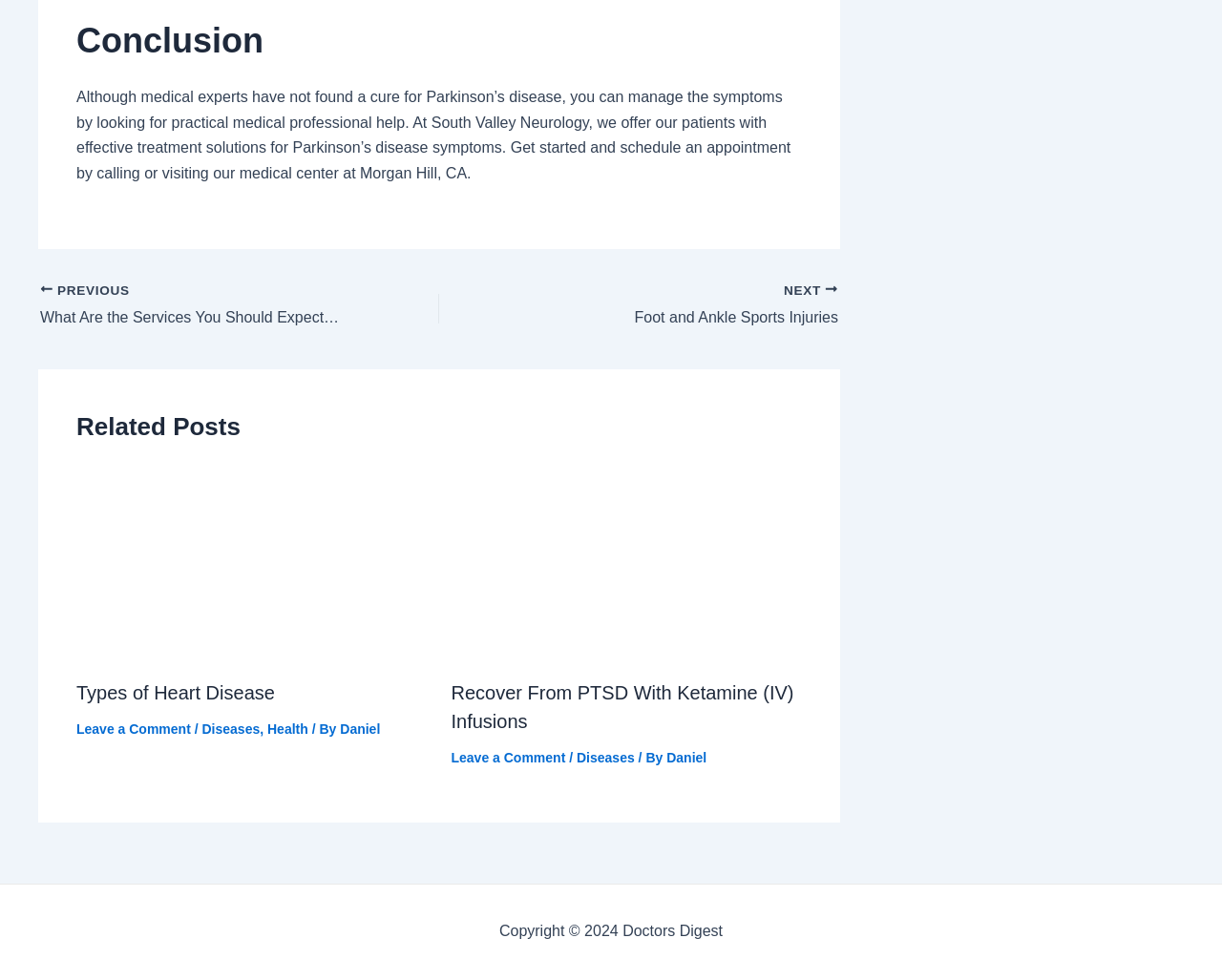Respond with a single word or phrase for the following question: 
How many related posts are there?

2